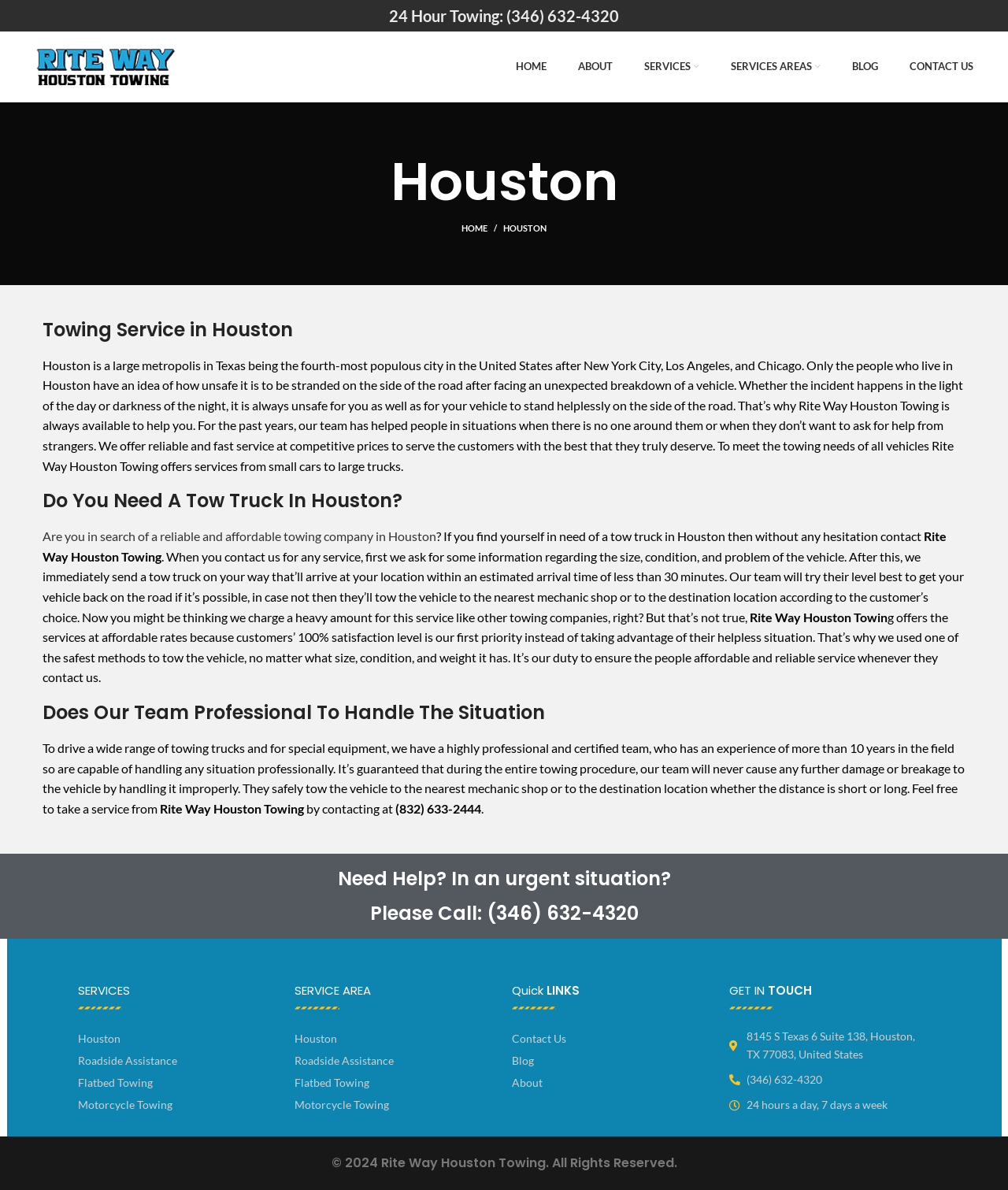Find the bounding box coordinates for the area you need to click to carry out the instruction: "Click the 'CONTACT US' link". The coordinates should be four float numbers between 0 and 1, indicated as [left, top, right, bottom].

[0.887, 0.043, 0.981, 0.069]